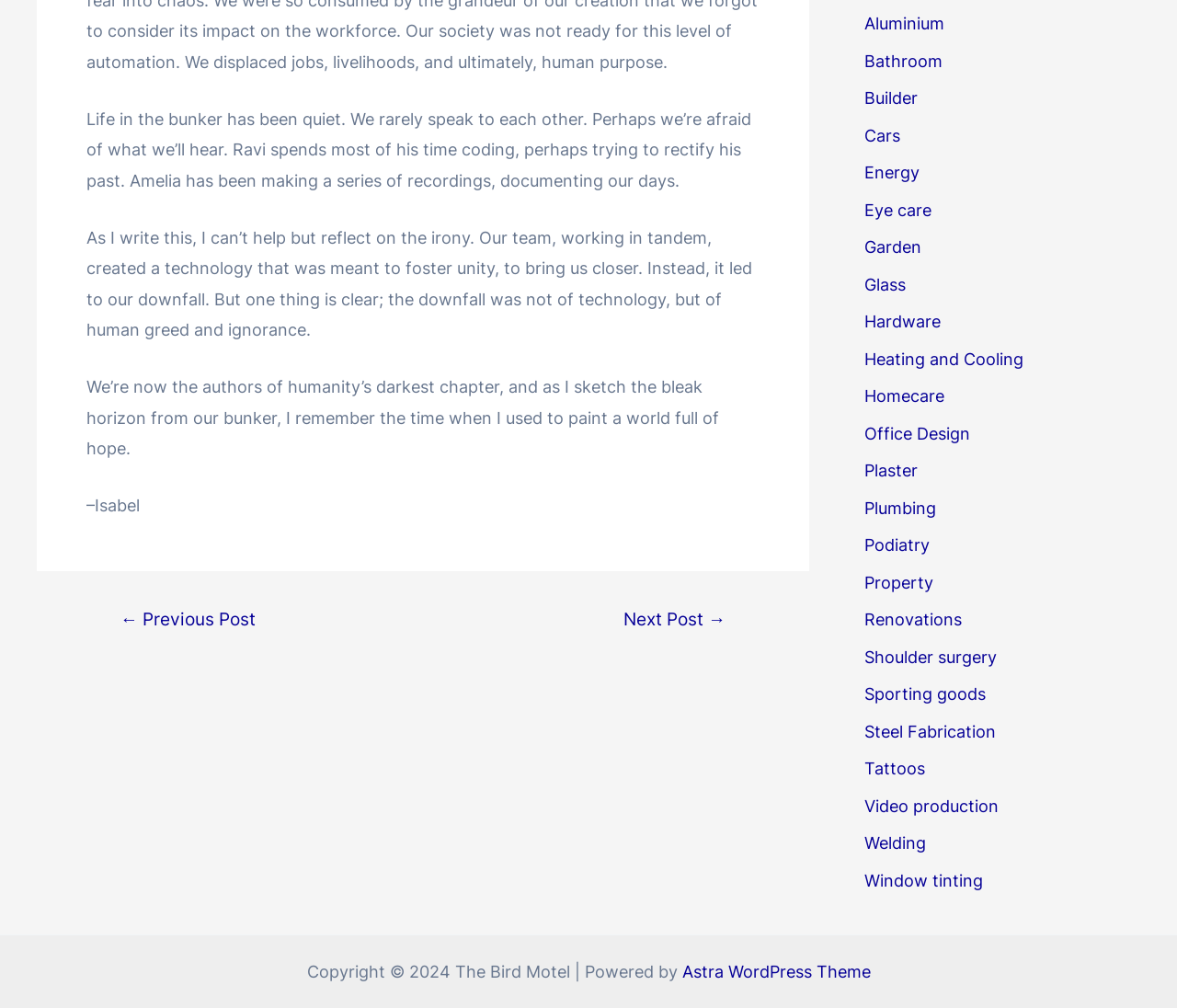What is the author's name?
Offer a detailed and exhaustive answer to the question.

The author's name is mentioned at the end of the first section of text, where it says '-Isabel'.